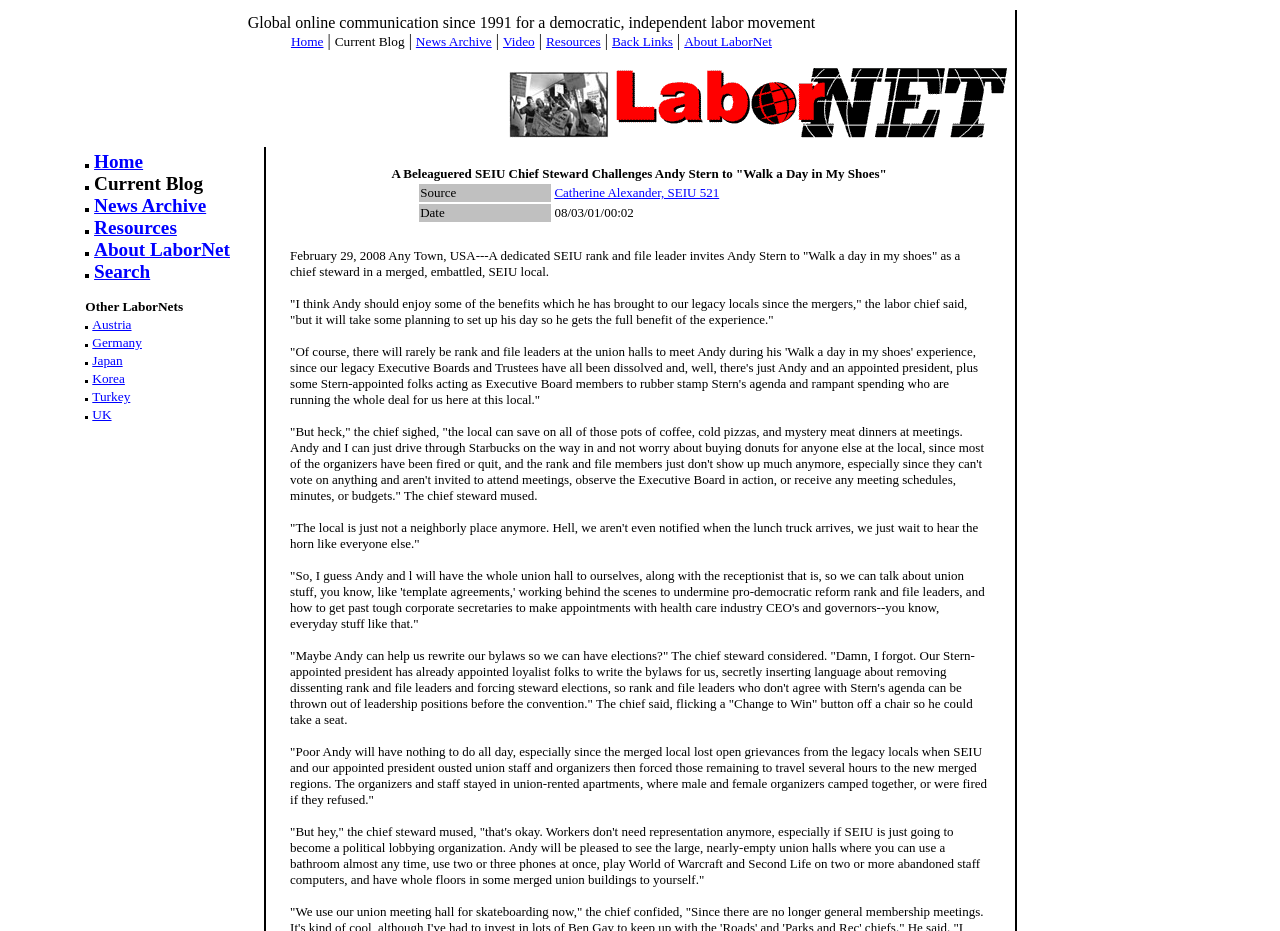Please identify the bounding box coordinates of the element that needs to be clicked to execute the following command: "Read the article by Catherine Alexander, SEIU 521". Provide the bounding box using four float numbers between 0 and 1, formatted as [left, top, right, bottom].

[0.433, 0.199, 0.562, 0.215]